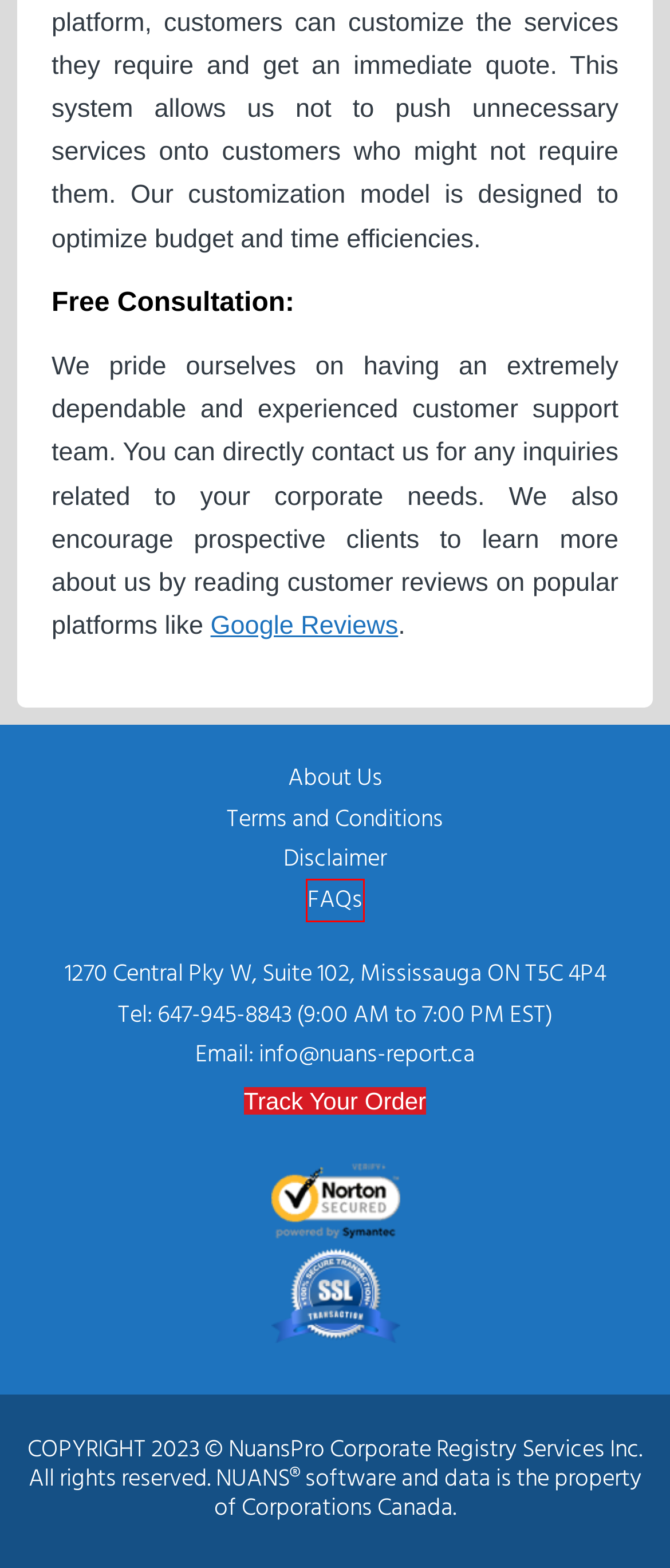Given a webpage screenshot with a red bounding box around a particular element, identify the best description of the new webpage that will appear after clicking on the element inside the red bounding box. Here are the candidates:
A. Non Profit Organization - Services Now Availble With
B. File a Trademark Application Online - Now Availble With
C. Track Your Order -
D. Disclaimer and Declarations for Incorp Pro™ Services And Website
E. Business Supports, Services and Supplies -
F. Nuans Report, Pre-Search - Services Availble With
G. Terms and Conditions -
H. Incorporating Frequently Asked Questions -

H